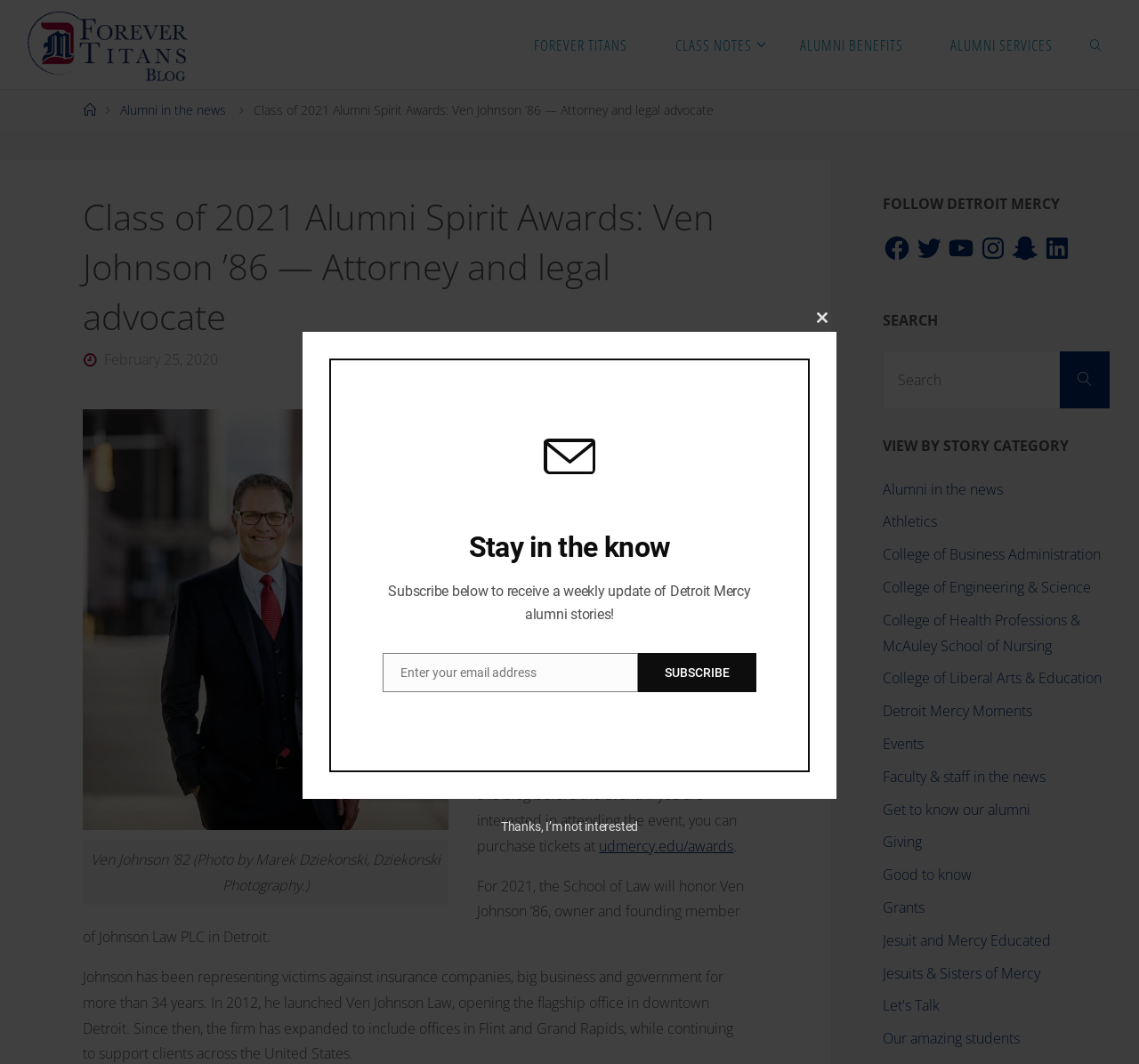Use a single word or phrase to respond to the question:
What is the location of the flagship office of Ven Johnson Law?

downtown Detroit